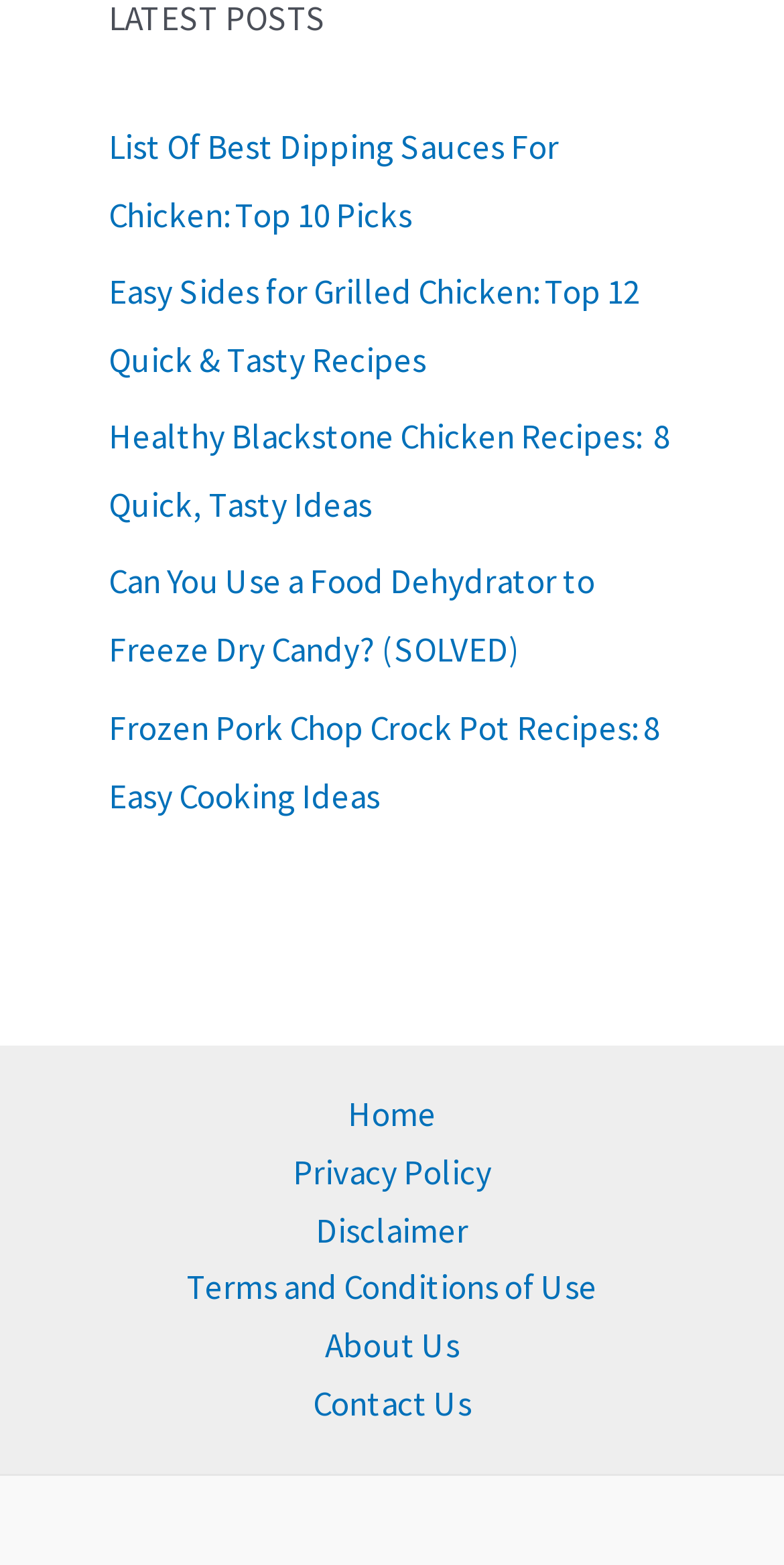Use a single word or phrase to answer the question:
Is there a link to the 'About Us' page?

Yes